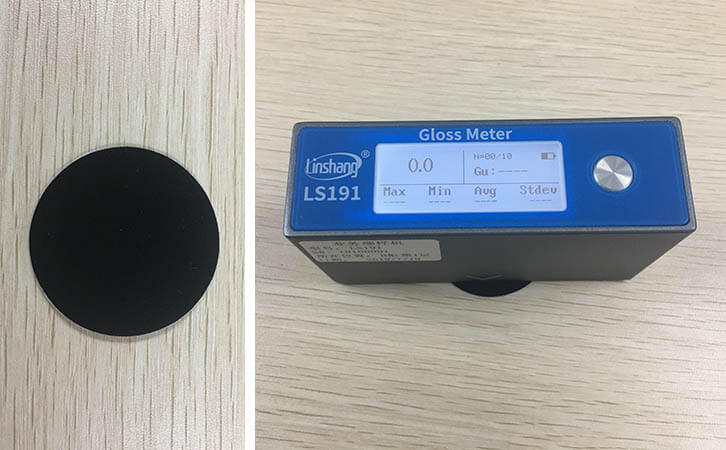What unit does the gloss meter display?
Please provide a single word or phrase as the answer based on the screenshot.

GU (Gloss Units)